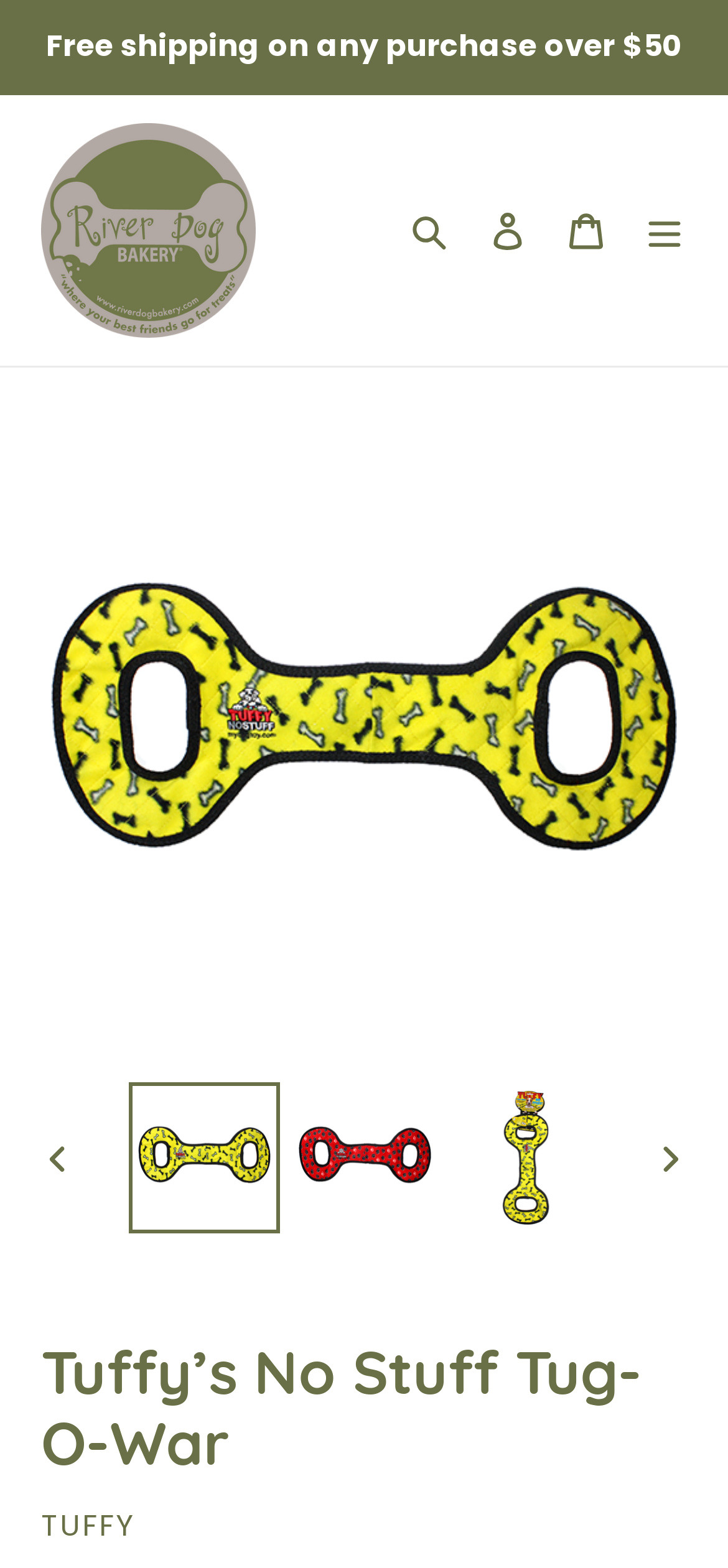Provide the bounding box coordinates of the HTML element this sentence describes: "Next slide". The bounding box coordinates consist of four float numbers between 0 and 1, i.e., [left, top, right, bottom].

[0.864, 0.715, 0.977, 0.762]